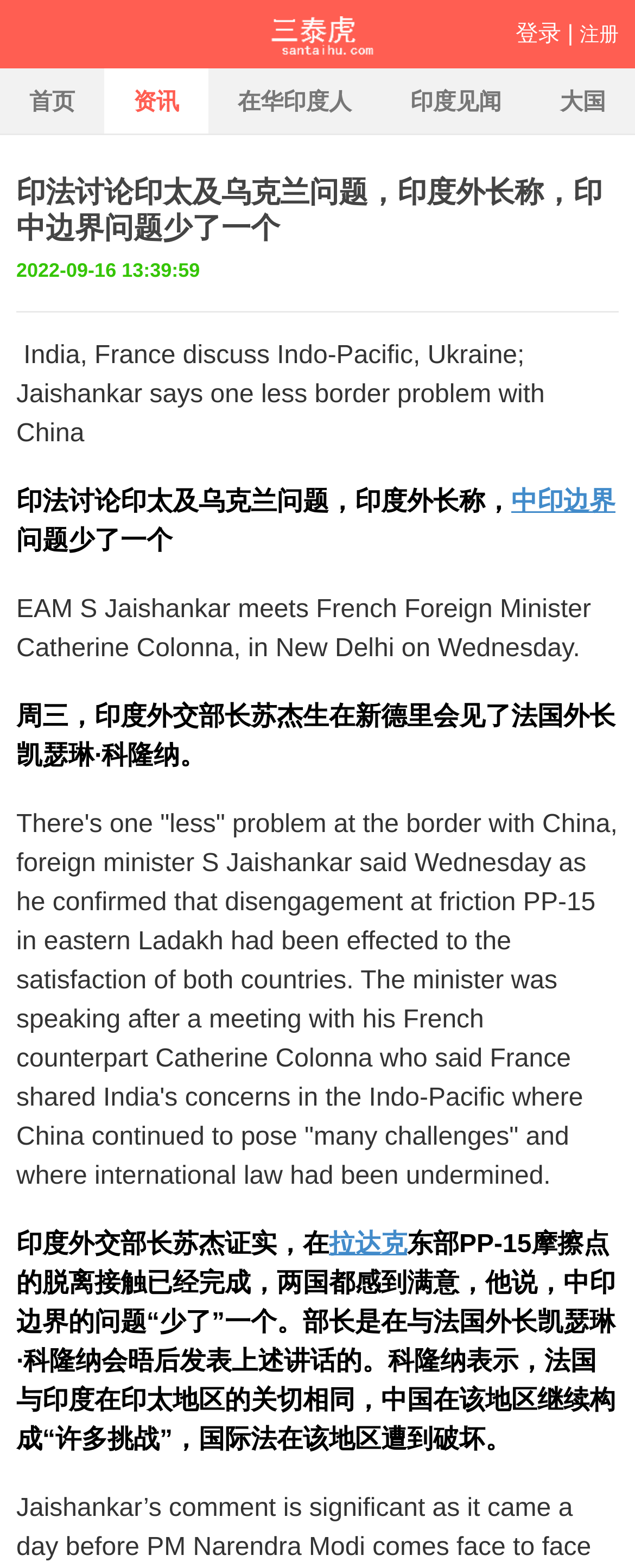Please identify the bounding box coordinates of the element I need to click to follow this instruction: "read article about Indo-Pacific and Ukraine".

[0.026, 0.112, 0.974, 0.157]